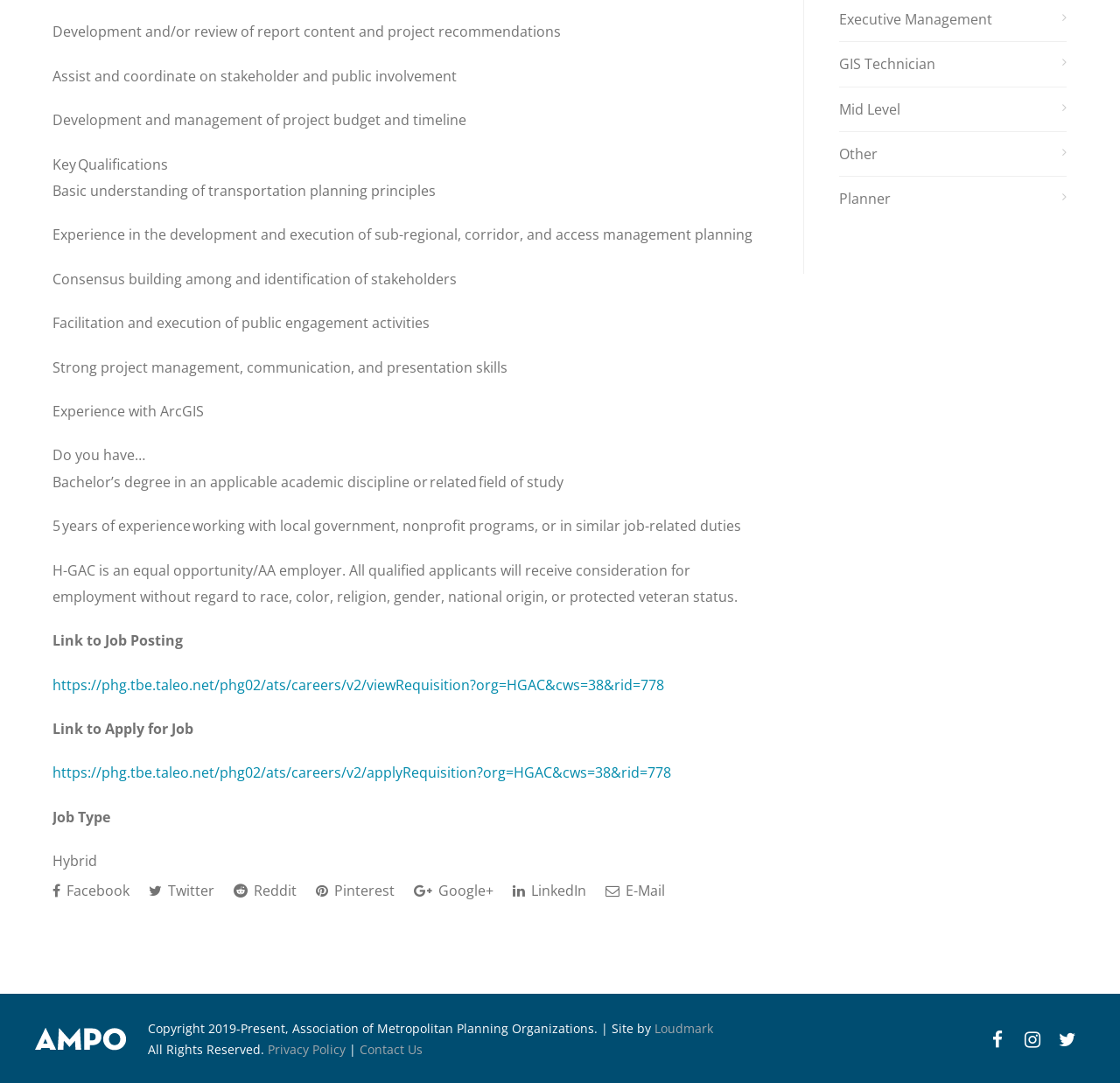Please answer the following question using a single word or phrase: 
What is the required degree for the job?

Bachelor's degree